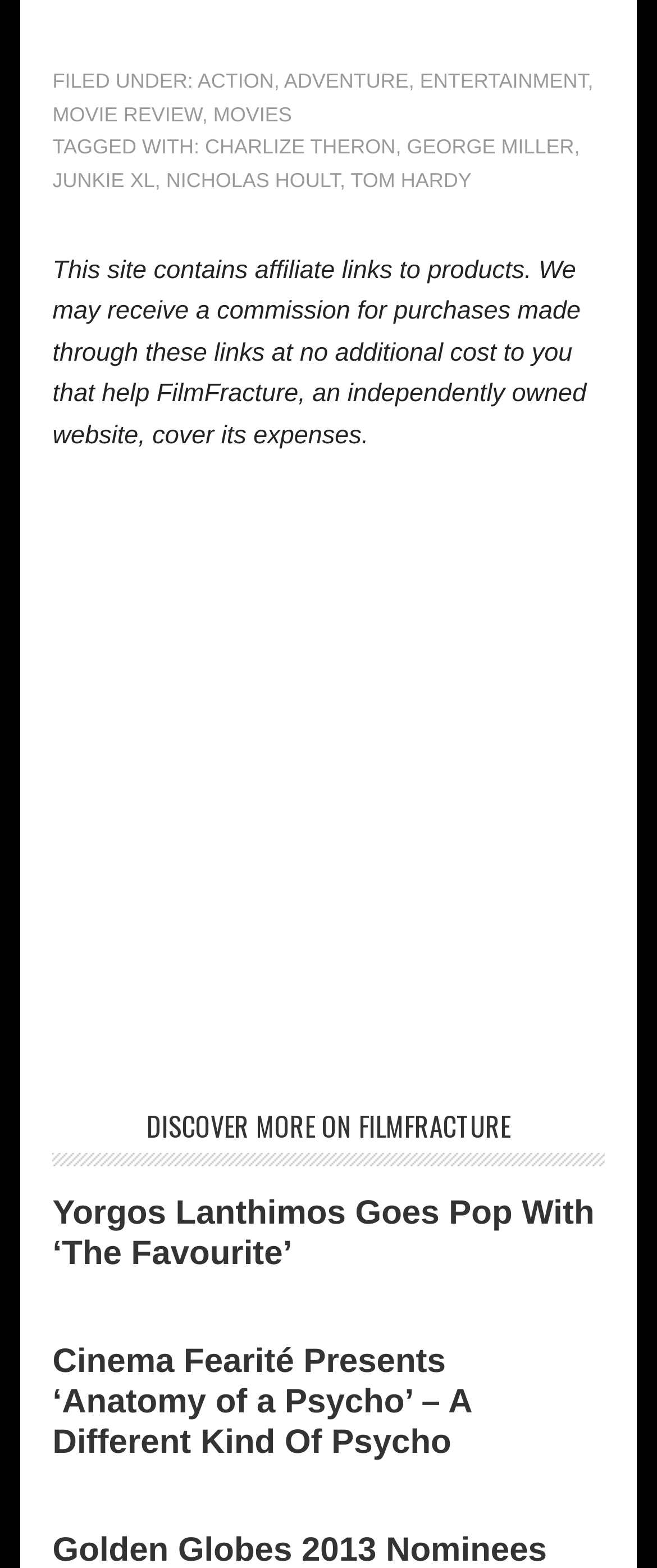What categories are available in the footer?
Please answer the question with a single word or phrase, referencing the image.

ACTION, ADVENTURE, ENTERTAINMENT, MOVIE REVIEW, MOVIES